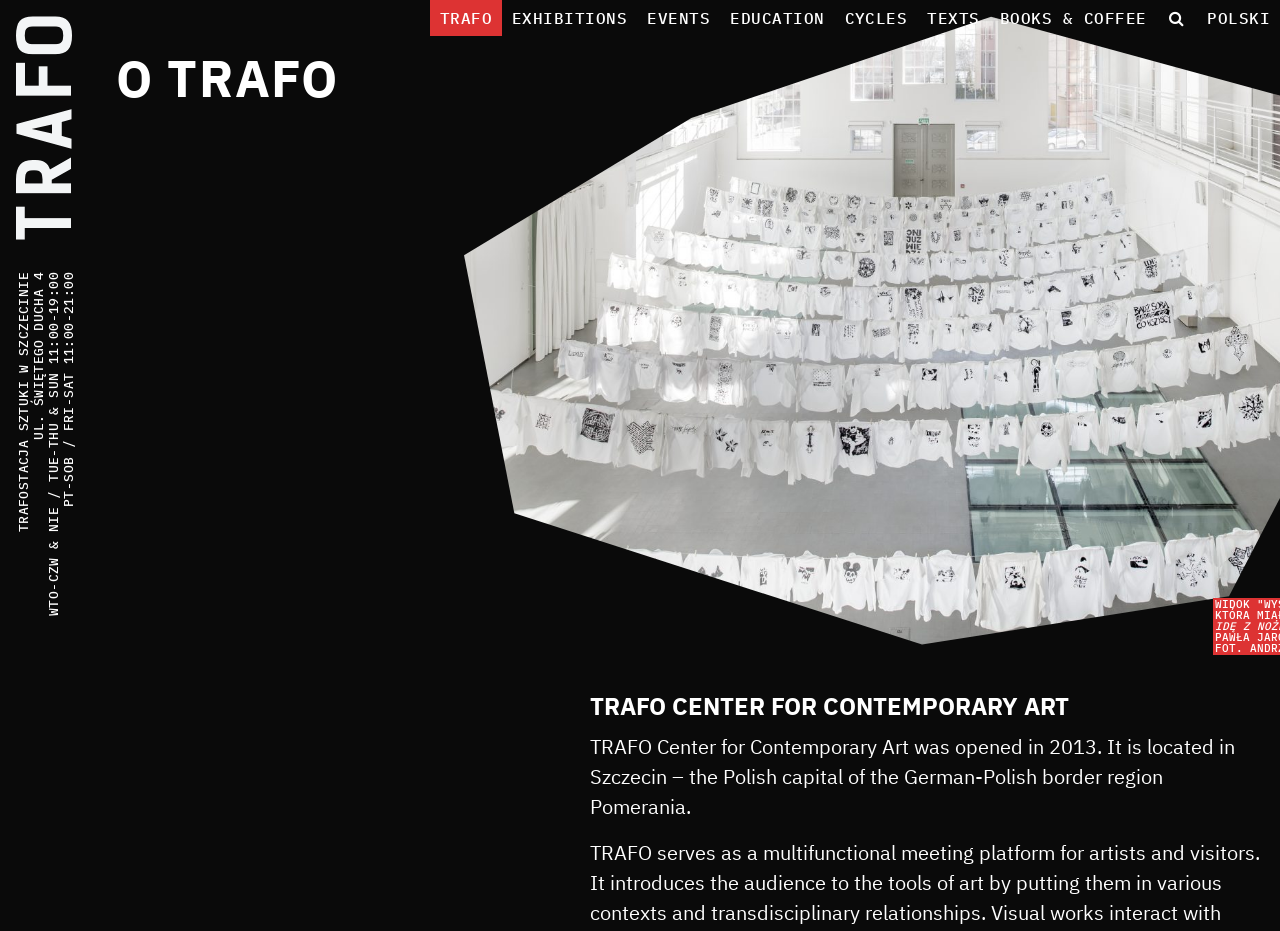Use a single word or phrase to answer the question: 
What is the name of the art gallery?

TRAFO